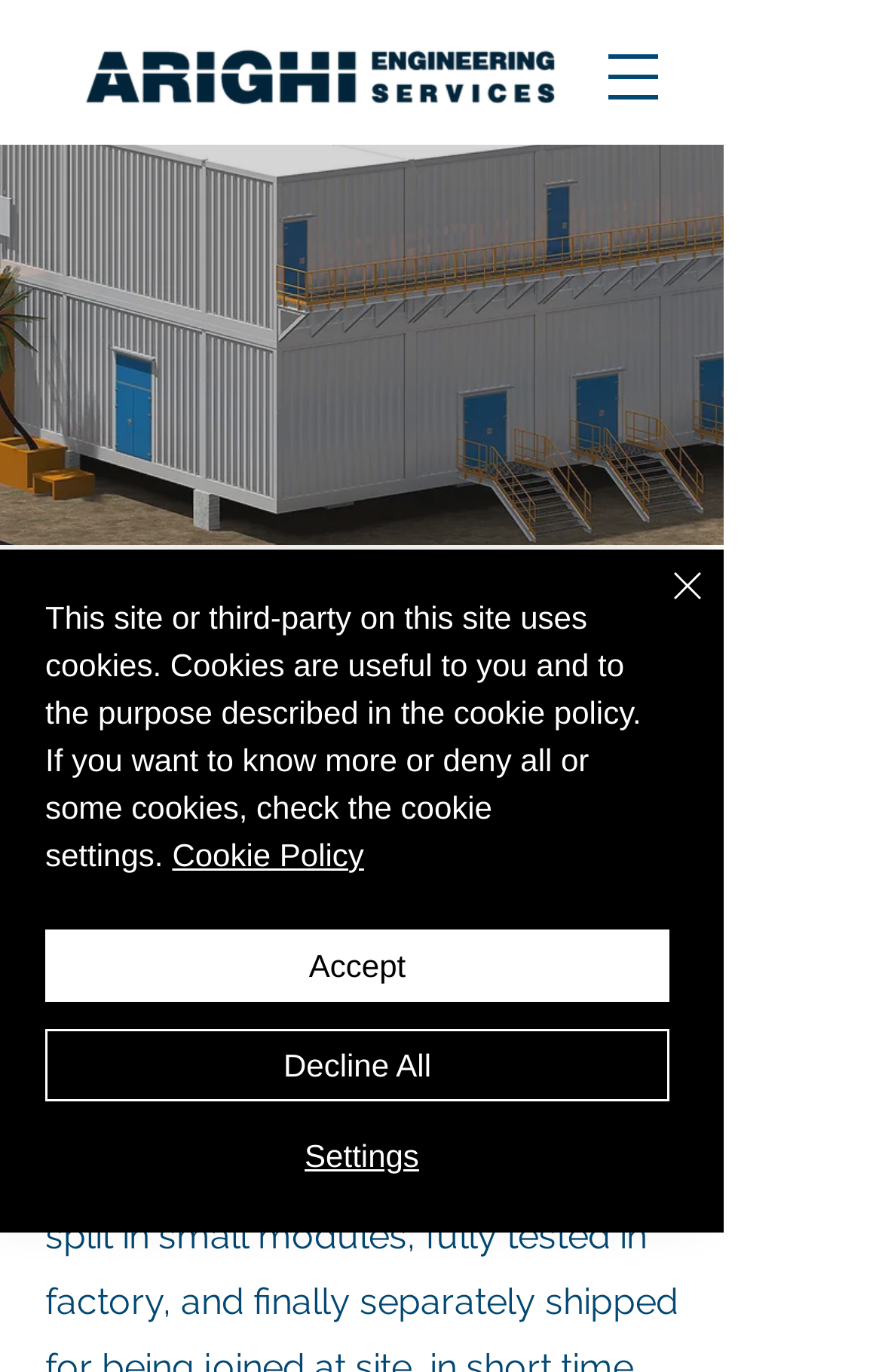What is the theme of the image displayed on the webpage?
Please craft a detailed and exhaustive response to the question.

The image displayed on the webpage has the text 'Oil&gas-onshore-prefabricated-modular-st', indicating that the theme of the image is related to oil and gas, specifically onshore prefabricated modular structures.